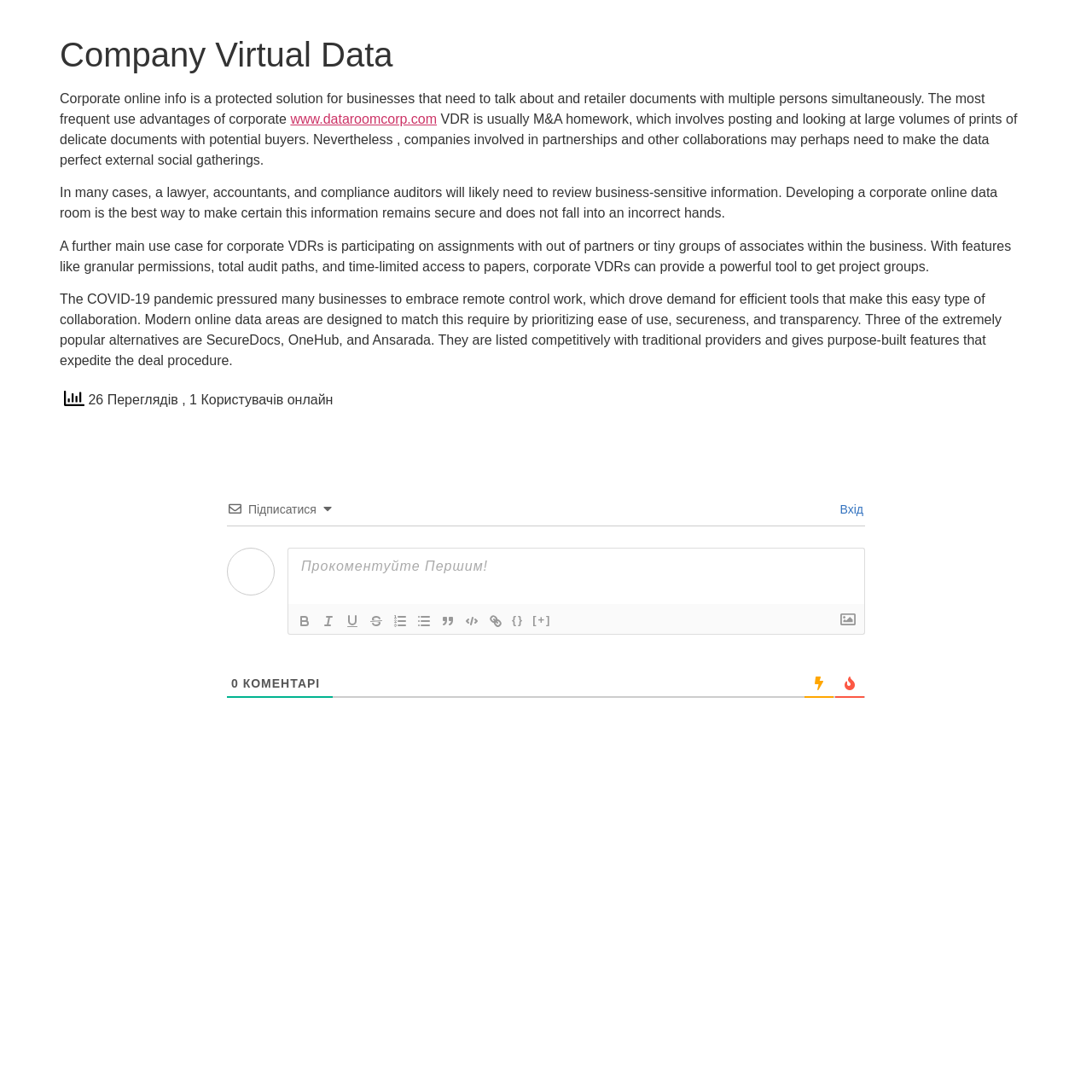Provide a one-word or short-phrase response to the question:
How many views does the webpage have?

26